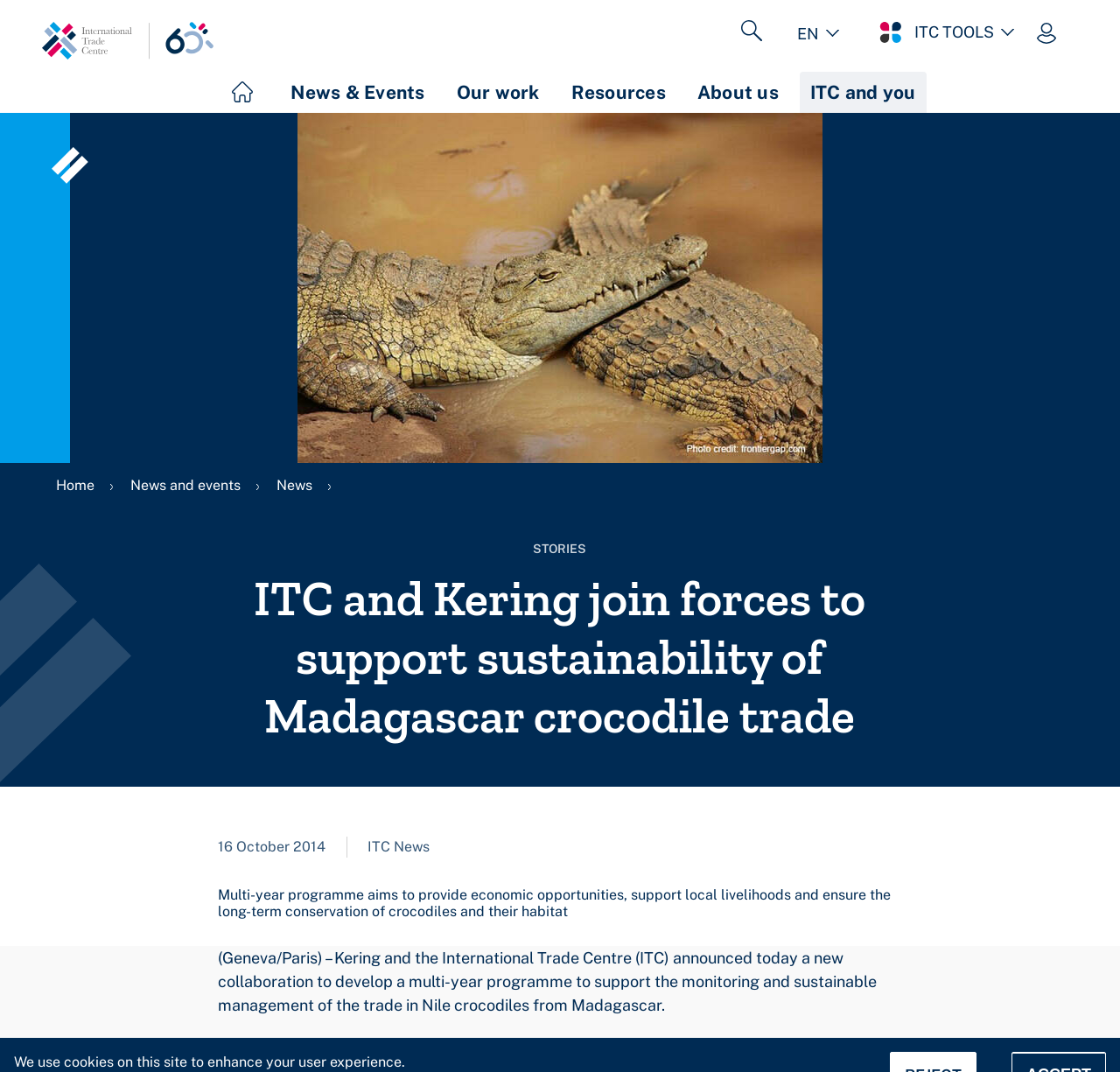What is the date of the news article?
Provide an in-depth and detailed answer to the question.

I found a static text element with the content '16 October 2014' located at [0.195, 0.782, 0.291, 0.798], which suggests that this is the date of the news article.